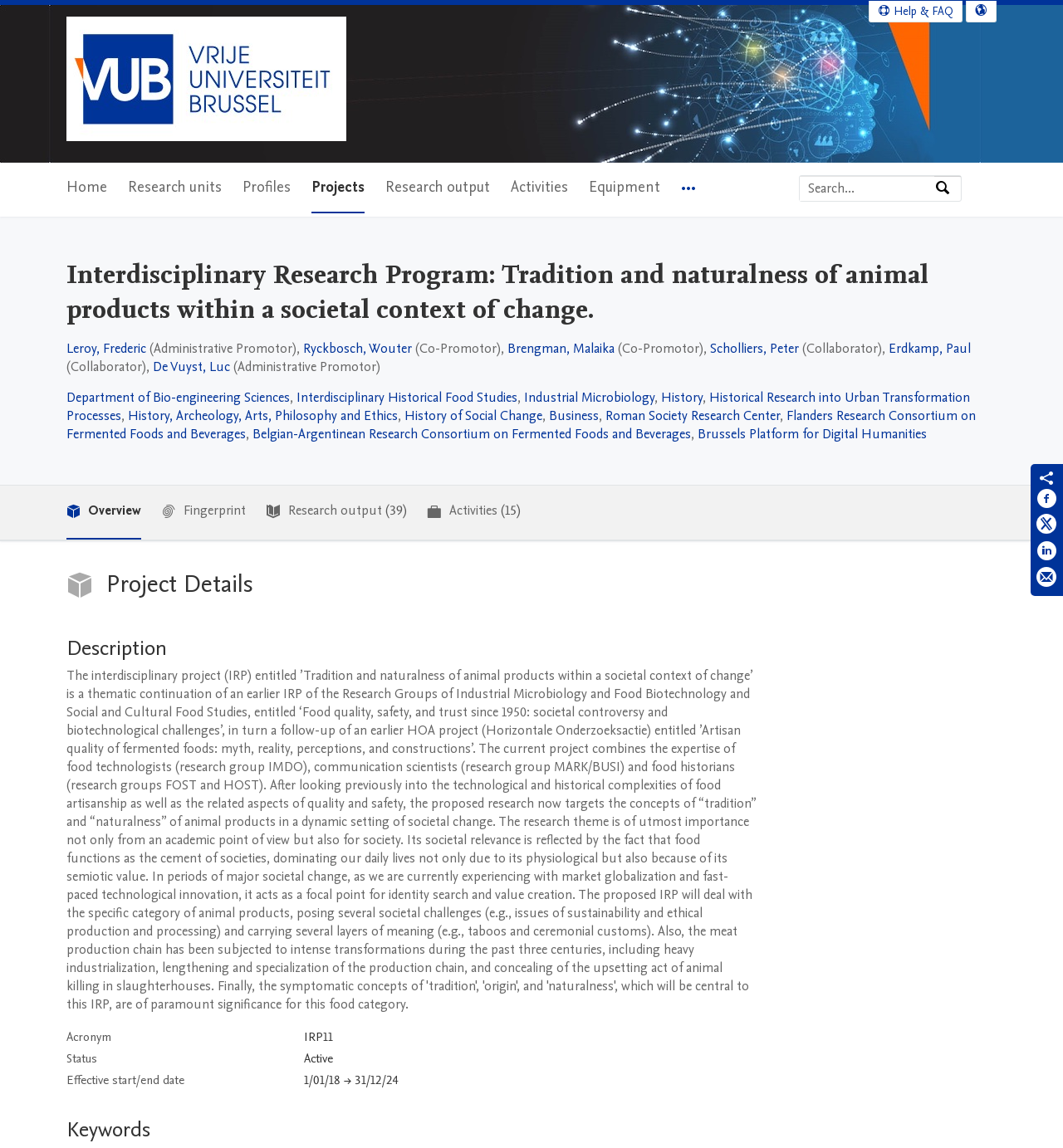Identify the bounding box for the UI element that is described as follows: "aria-label="Share by email"".

[0.975, 0.493, 0.994, 0.516]